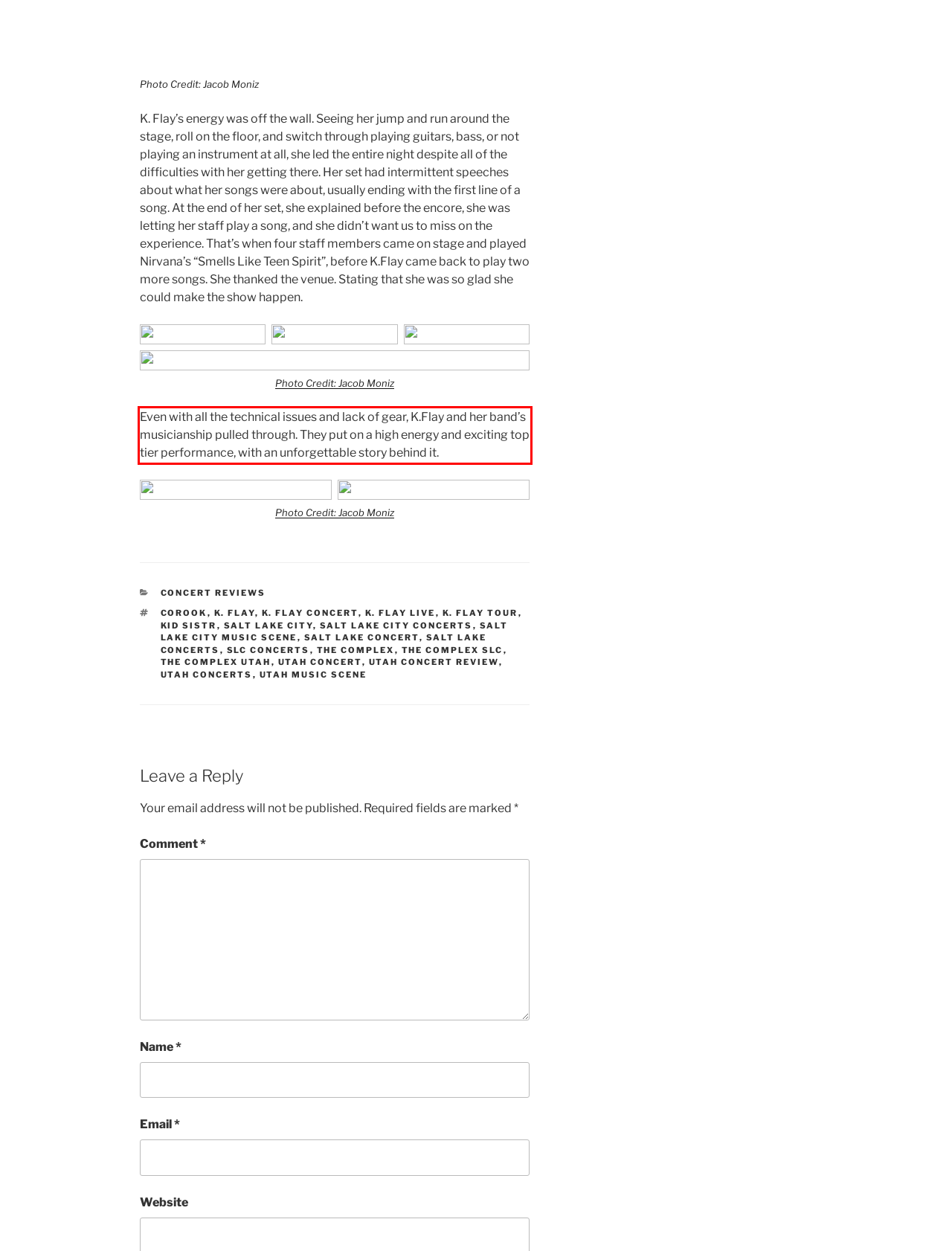Please extract the text content from the UI element enclosed by the red rectangle in the screenshot.

Even with all the technical issues and lack of gear, K.Flay and her band’s musicianship pulled through. They put on a high energy and exciting top tier performance, with an unforgettable story behind it.